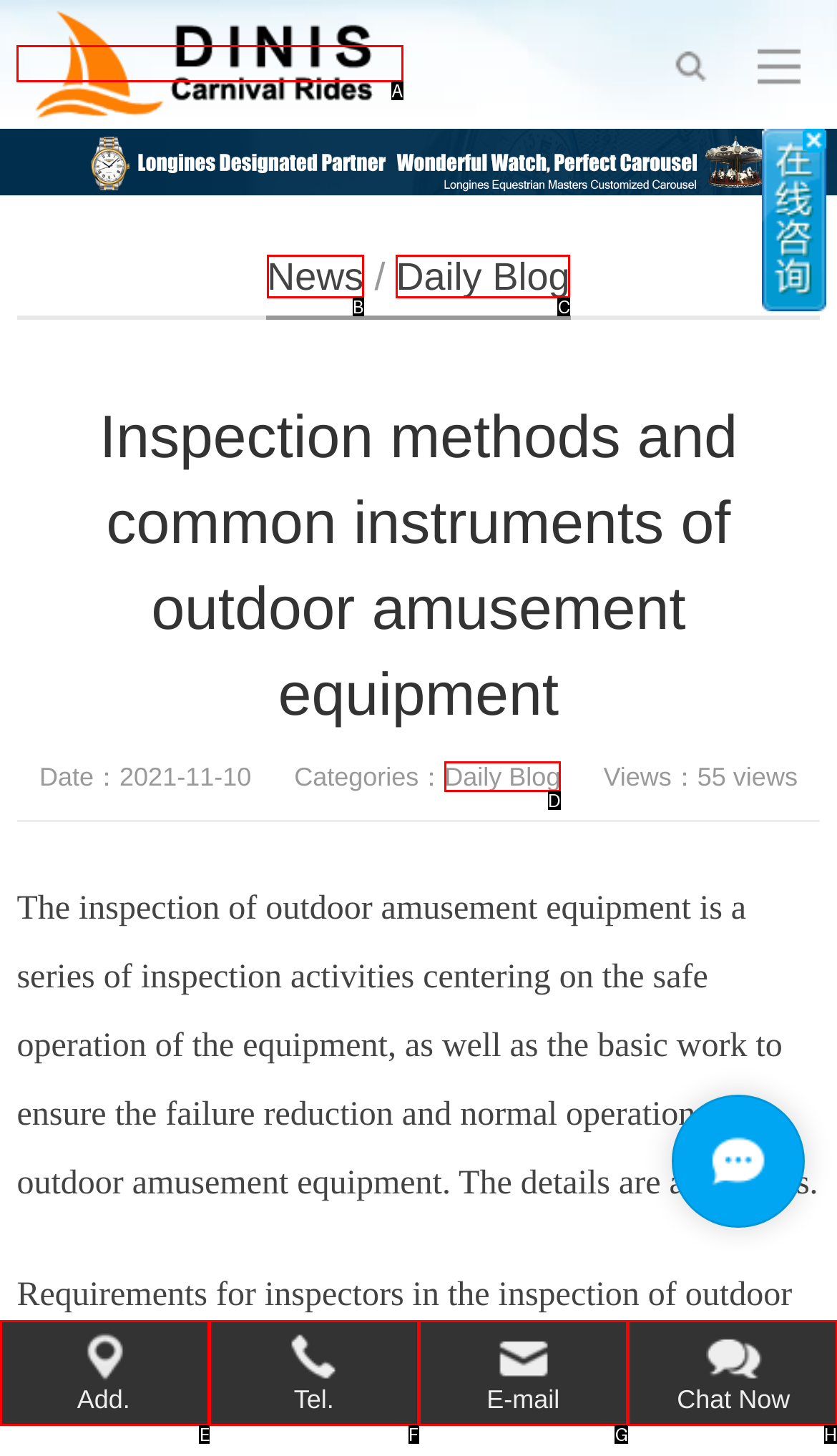Choose the HTML element that needs to be clicked for the given task: Start a 'Chat Now' Respond by giving the letter of the chosen option.

H